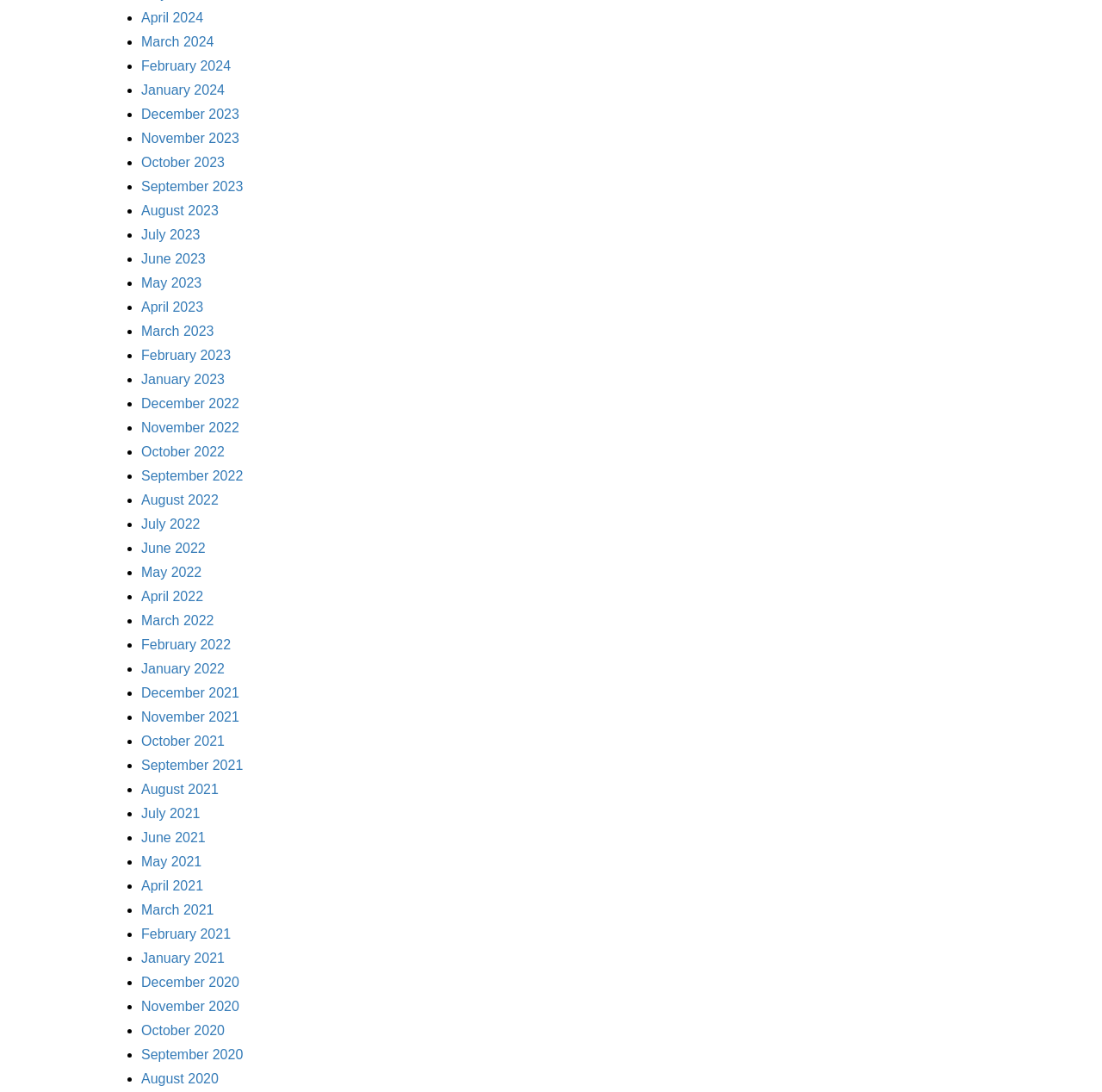Please analyze the image and give a detailed answer to the question:
What is the earliest month listed?

I looked at the list of months and found that the earliest one is December 2021, which is at the bottom of the list.